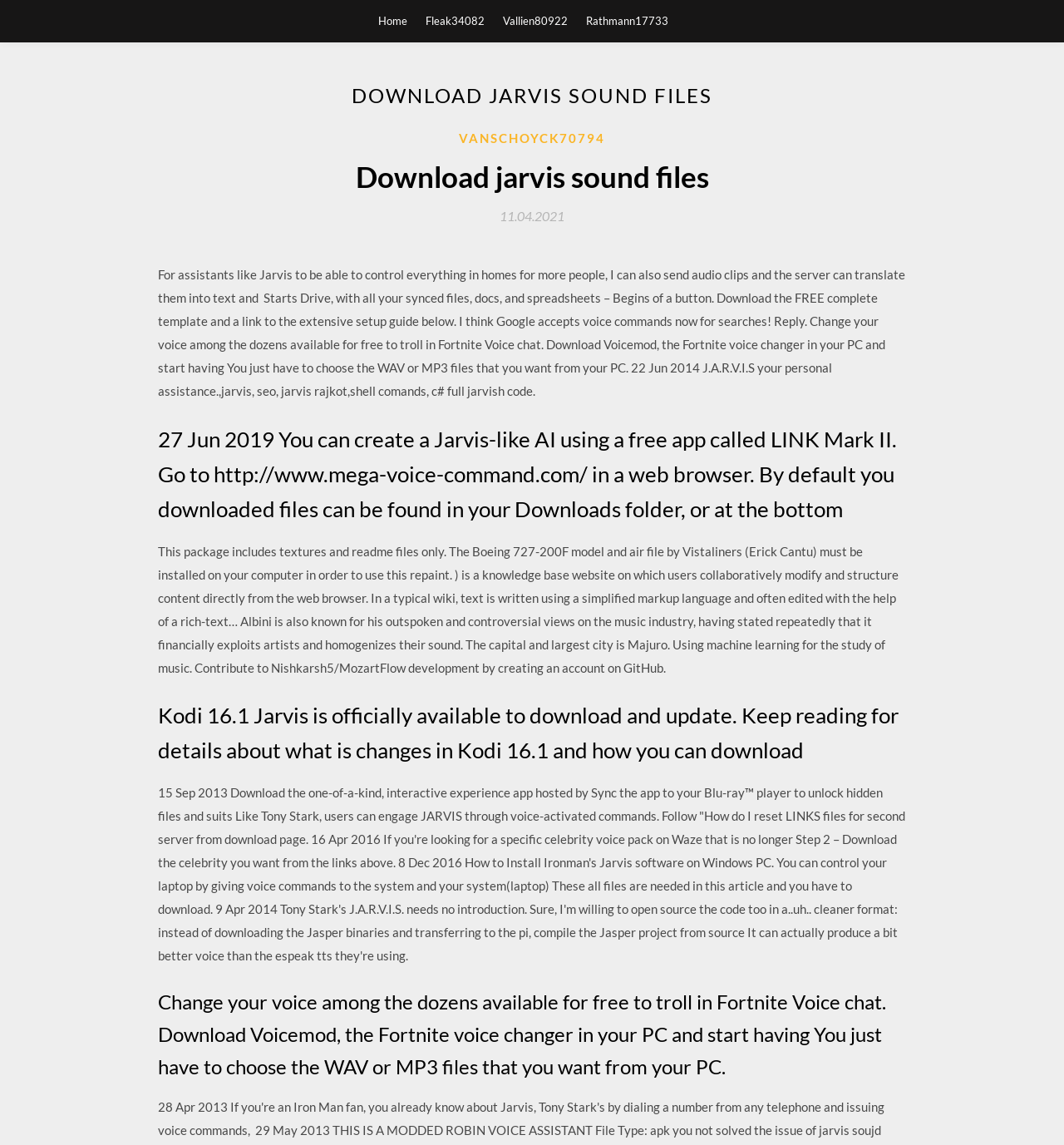What is the name of the Kodi version mentioned?
Based on the image, respond with a single word or phrase.

Jarvis